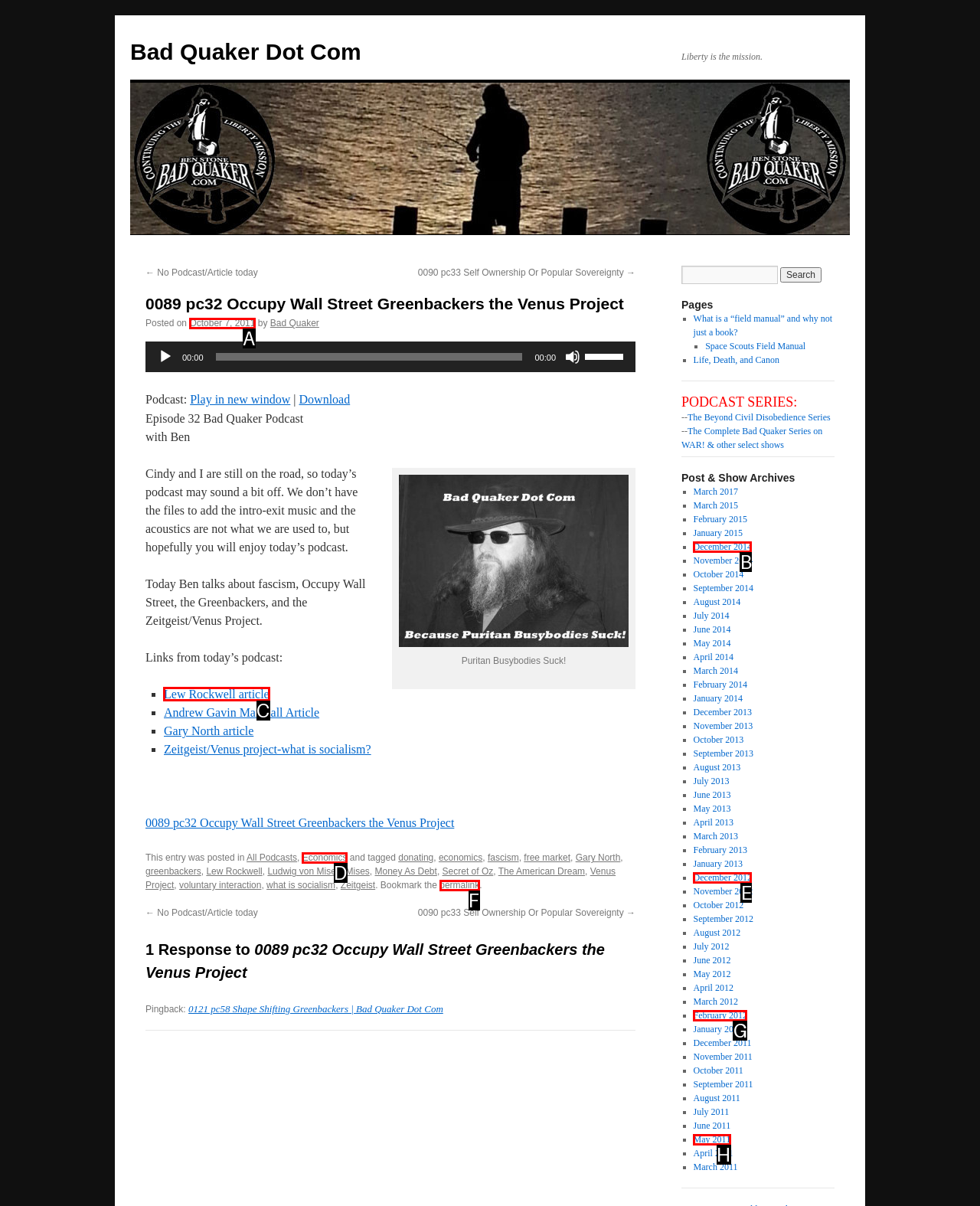For the task "Read the article about Lew Rockwell", which option's letter should you click? Answer with the letter only.

C